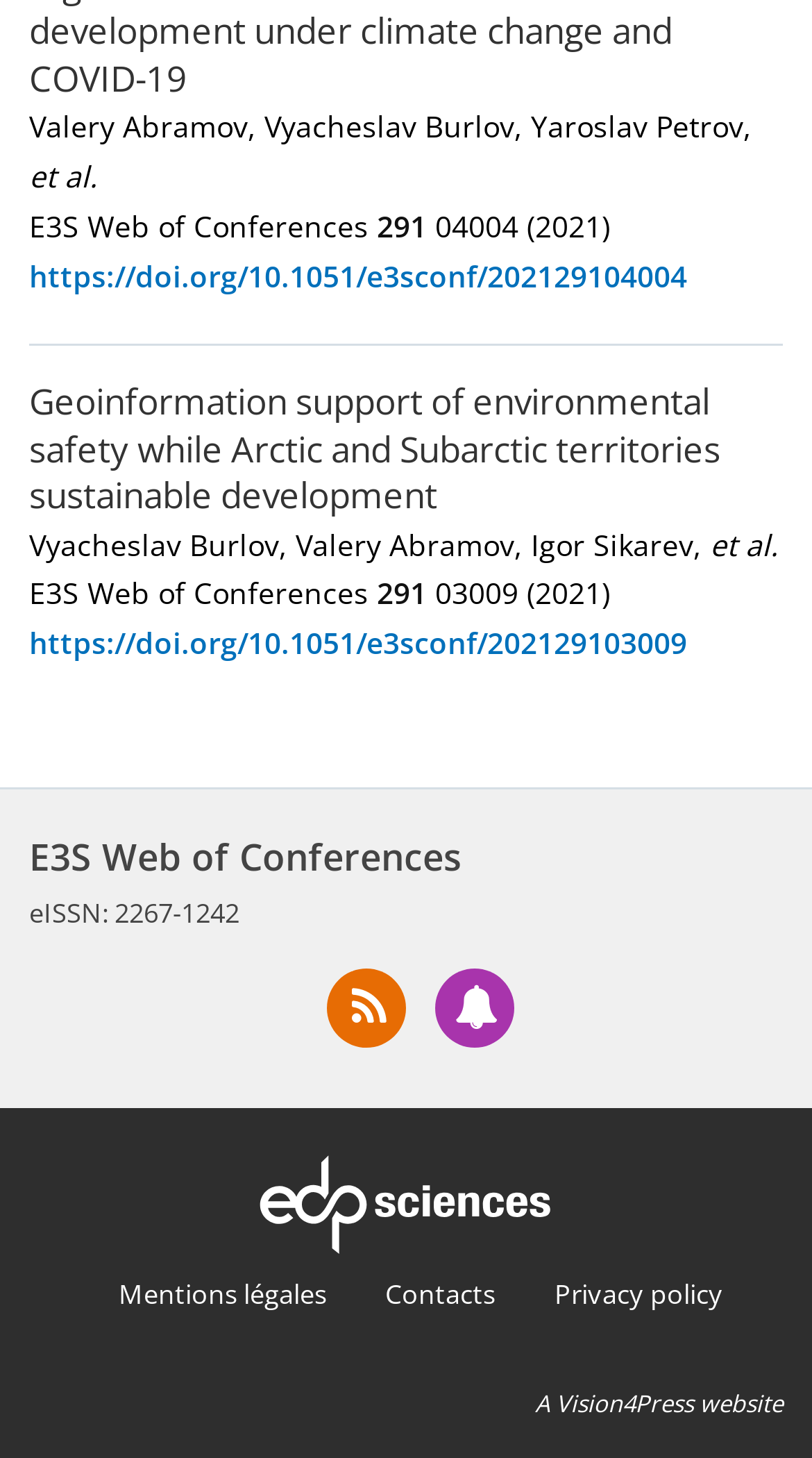Please determine the bounding box coordinates of the element to click in order to execute the following instruction: "Visit A Vision4Press website". The coordinates should be four float numbers between 0 and 1, specified as [left, top, right, bottom].

[0.659, 0.952, 0.964, 0.973]